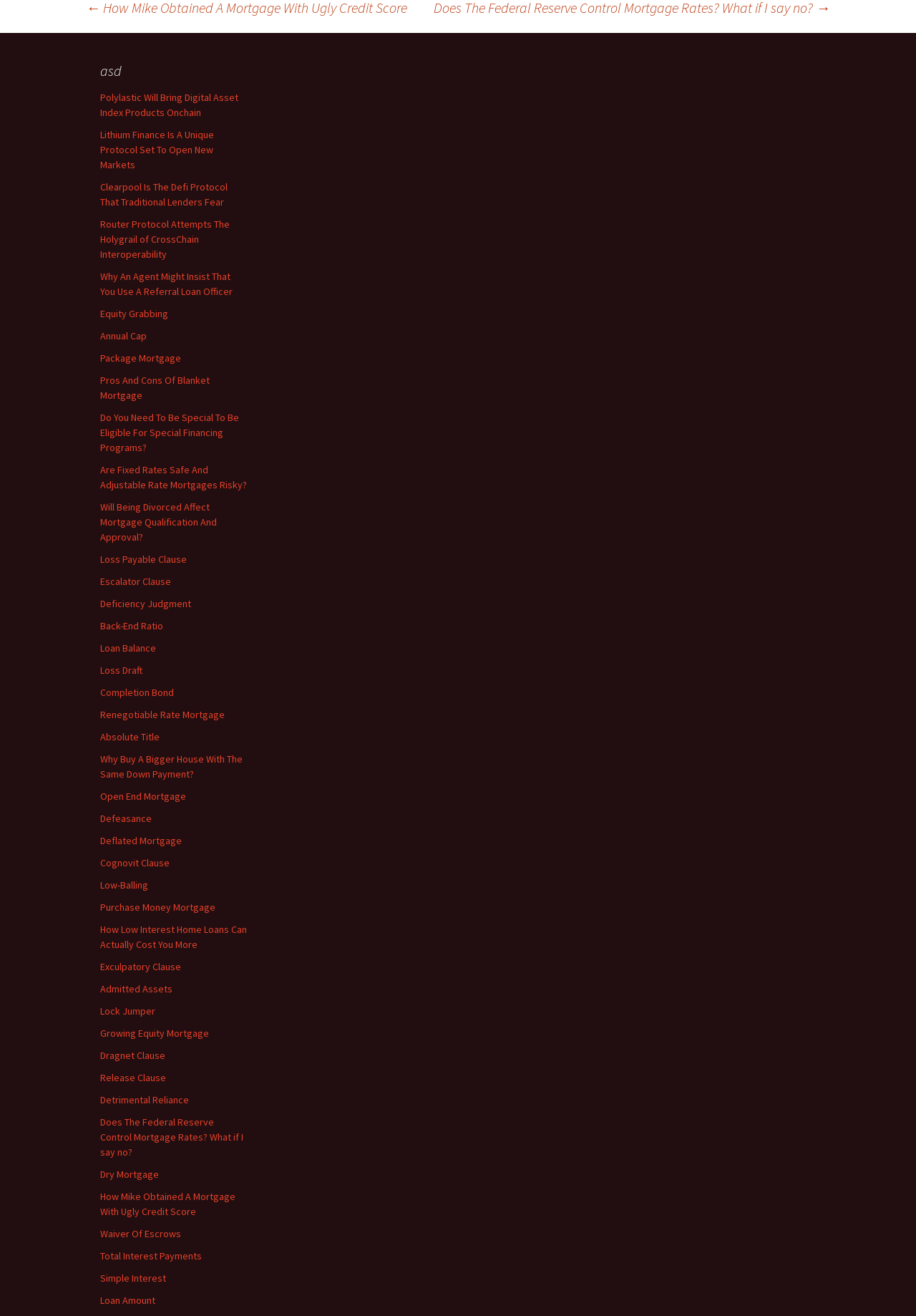Respond with a single word or short phrase to the following question: 
How many links are on this webpage?

211